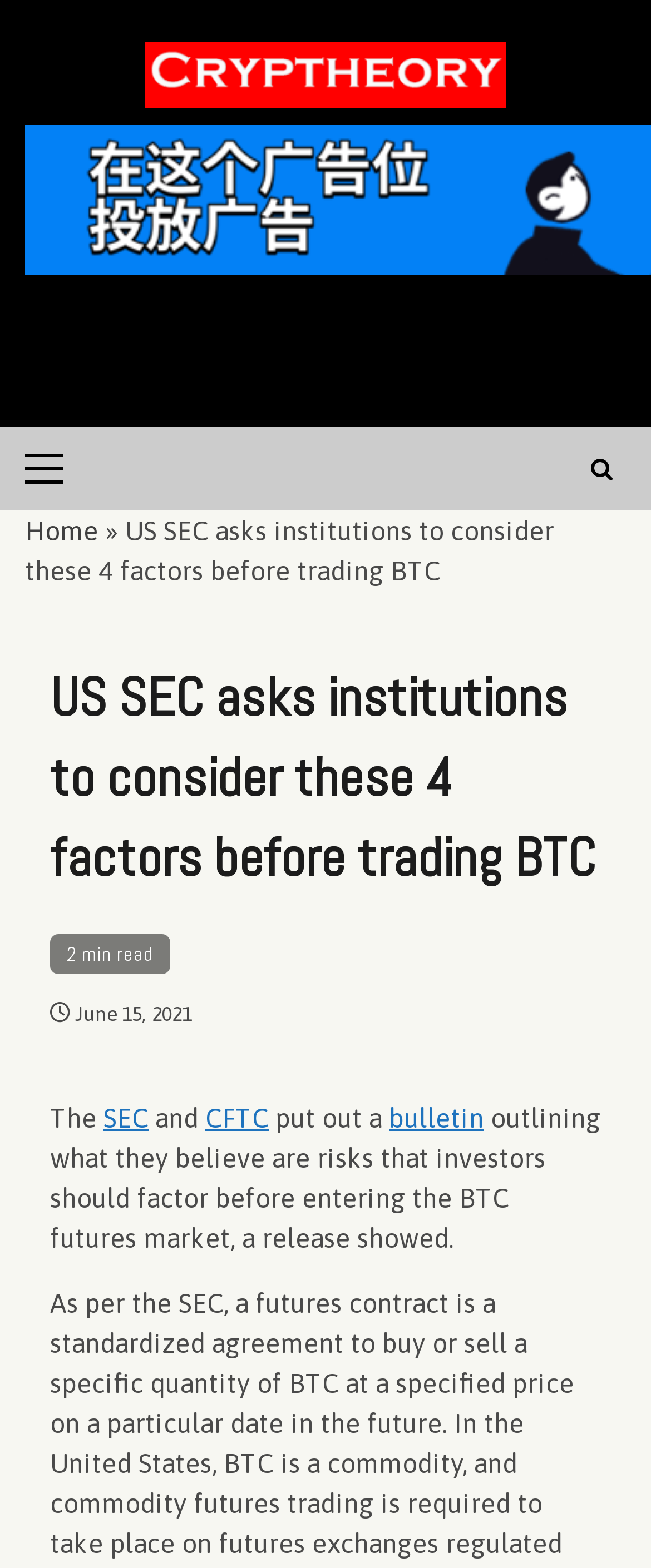Give a detailed overview of the webpage's appearance and contents.

The webpage appears to be a news article or blog post from Cryptheory, a cryptocurrency-focused website. At the top of the page, there is a logo and a link to the website's homepage, "Cryptheory – Just Crypto", which is positioned in the top-left corner. Next to the logo is a button labeled "Primary Menu" that, when expanded, controls the primary menu.

Below the logo and menu button, there is a navigation section with breadcrumbs, which includes a link to the "Home" page and a separator symbol "»". The title of the article, "US SEC asks institutions to consider these 4 factors before trading BTC", is displayed prominently in the top-center of the page, with a header that spans the width of the page.

The article's content begins with a brief summary, which mentions the SEC and CFTC releasing a bulletin outlining risks for investors in the BTC futures market. The text is divided into paragraphs, with links to relevant terms such as "SEC", "CFTC", and "bulletin". The article also includes a timestamp, "June 15, 2021", and an estimated reading time, "2 min read", both of which are positioned below the title.

There is also a social media link, represented by an icon "", located in the top-right corner of the page. Overall, the webpage has a clean and organized layout, making it easy to read and navigate.